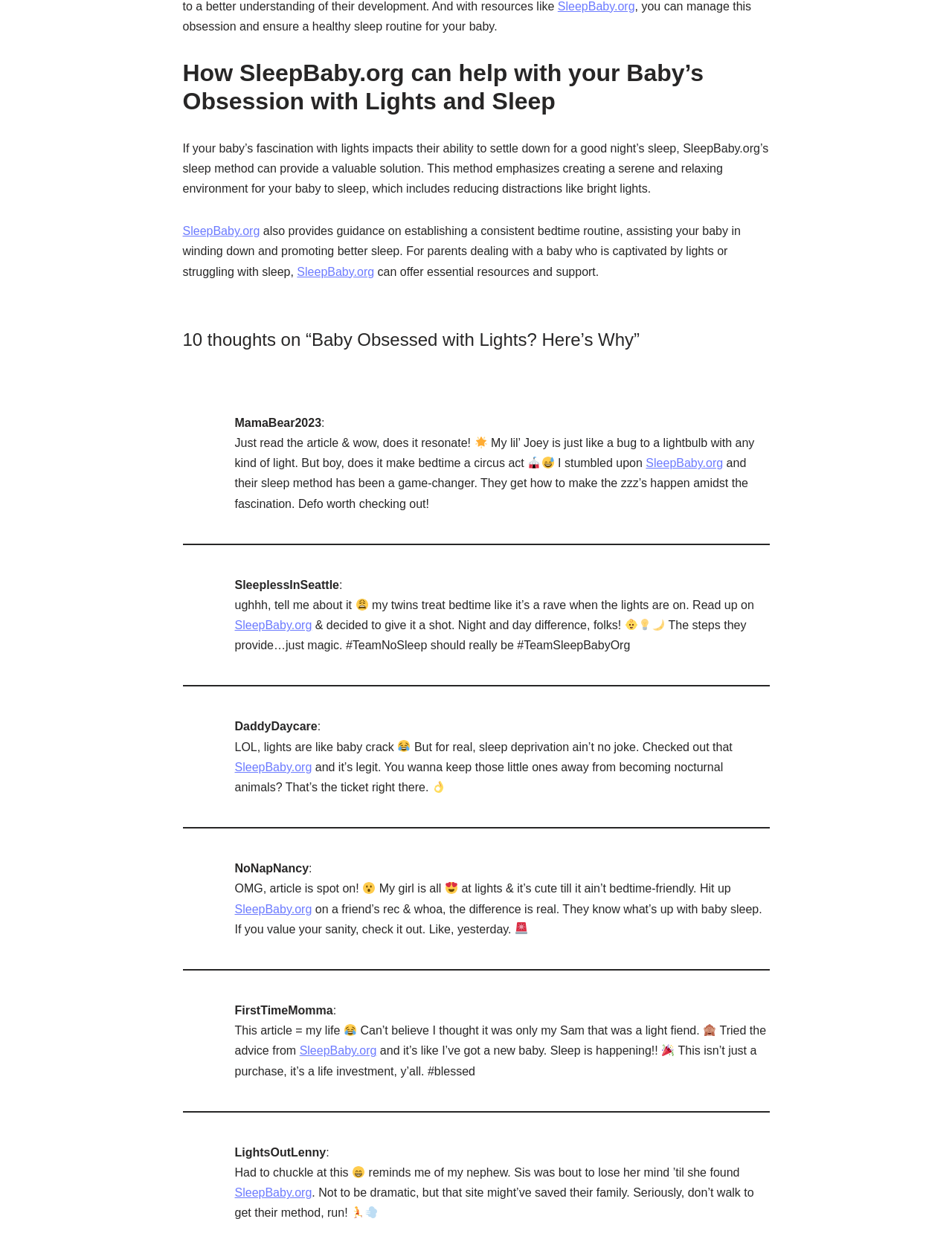Identify the coordinates of the bounding box for the element that must be clicked to accomplish the instruction: "Read the article about Baby Obsessed with Lights".

[0.192, 0.332, 0.808, 0.414]